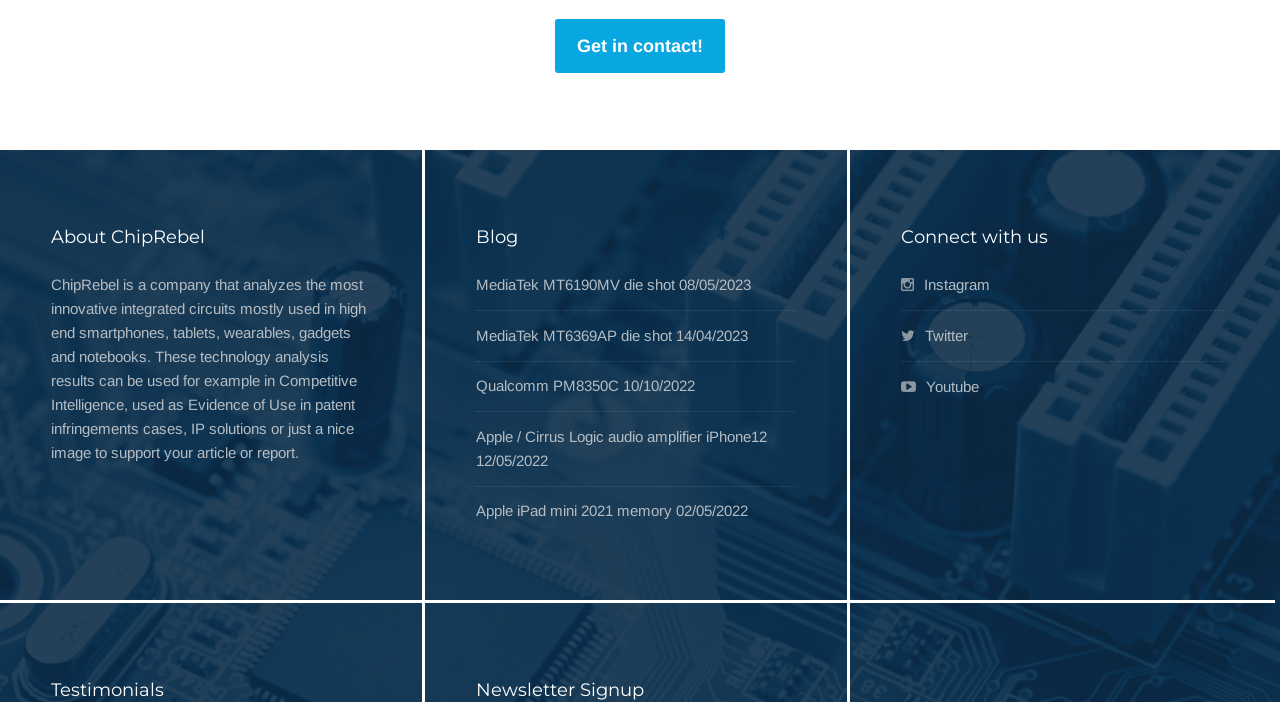What is the purpose of ChipRebel's technology analysis results?
Can you provide an in-depth and detailed response to the question?

The purpose of ChipRebel's technology analysis results can be found in the 'About ChipRebel' section, which states that the results can be used for example in Competitive Intelligence, used as Evidence of Use in patent infringements cases, IP solutions or just a nice image to support an article or report.